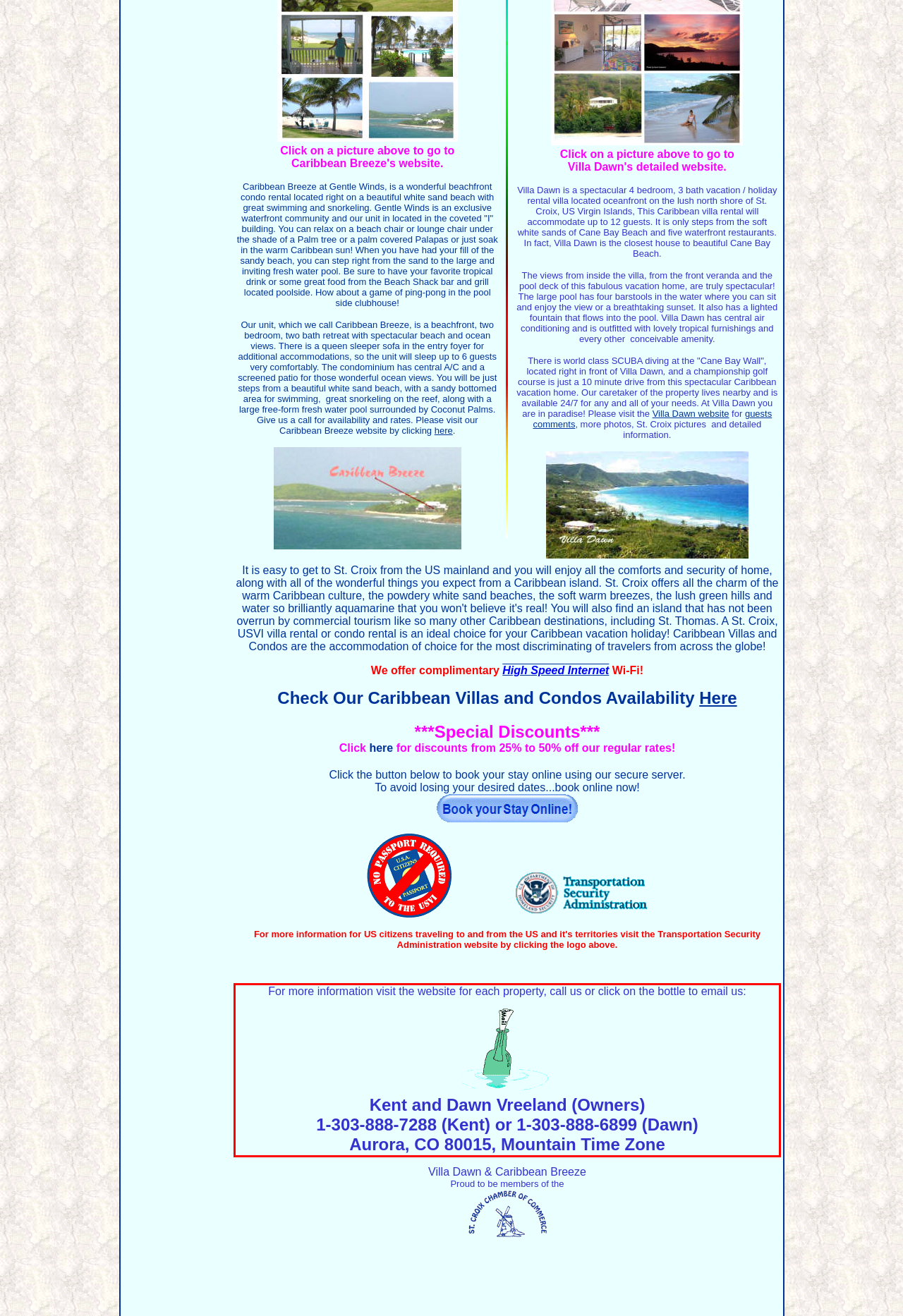Given the screenshot of the webpage, identify the red bounding box, and recognize the text content inside that red bounding box.

For more information visit the website for each property, call us or click on the bottle to email us: Kent and Dawn Vreeland (Owners) 1-303-888-7288 (Kent) or 1-303-888-6899 (Dawn) Aurora, CO 80015, Mountain Time Zone